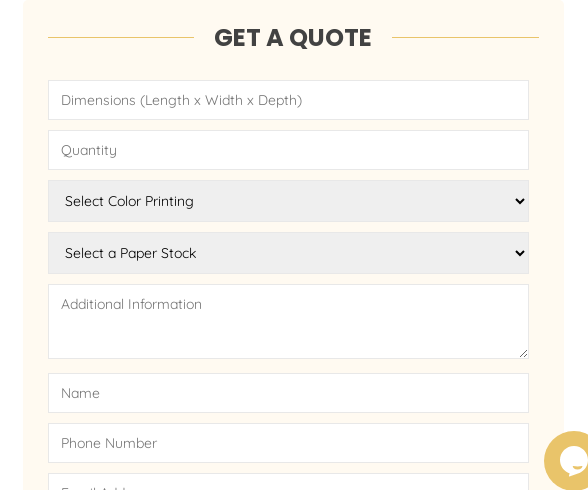Detail all significant aspects of the image you see.

This image depicts a user-friendly quote request form titled "GET A QUOTE." The form is designed to gather essential information from potential customers seeking a custom display hanger box. It includes fields for entering dimensions (length, width, and depth), quantity, and options to select color printing and paper stock. Additionally, there are text areas for additional information, as well as personal details including name, phone number, and email address. The layout promotes ease of use, making it straightforward for users to submit their requests.